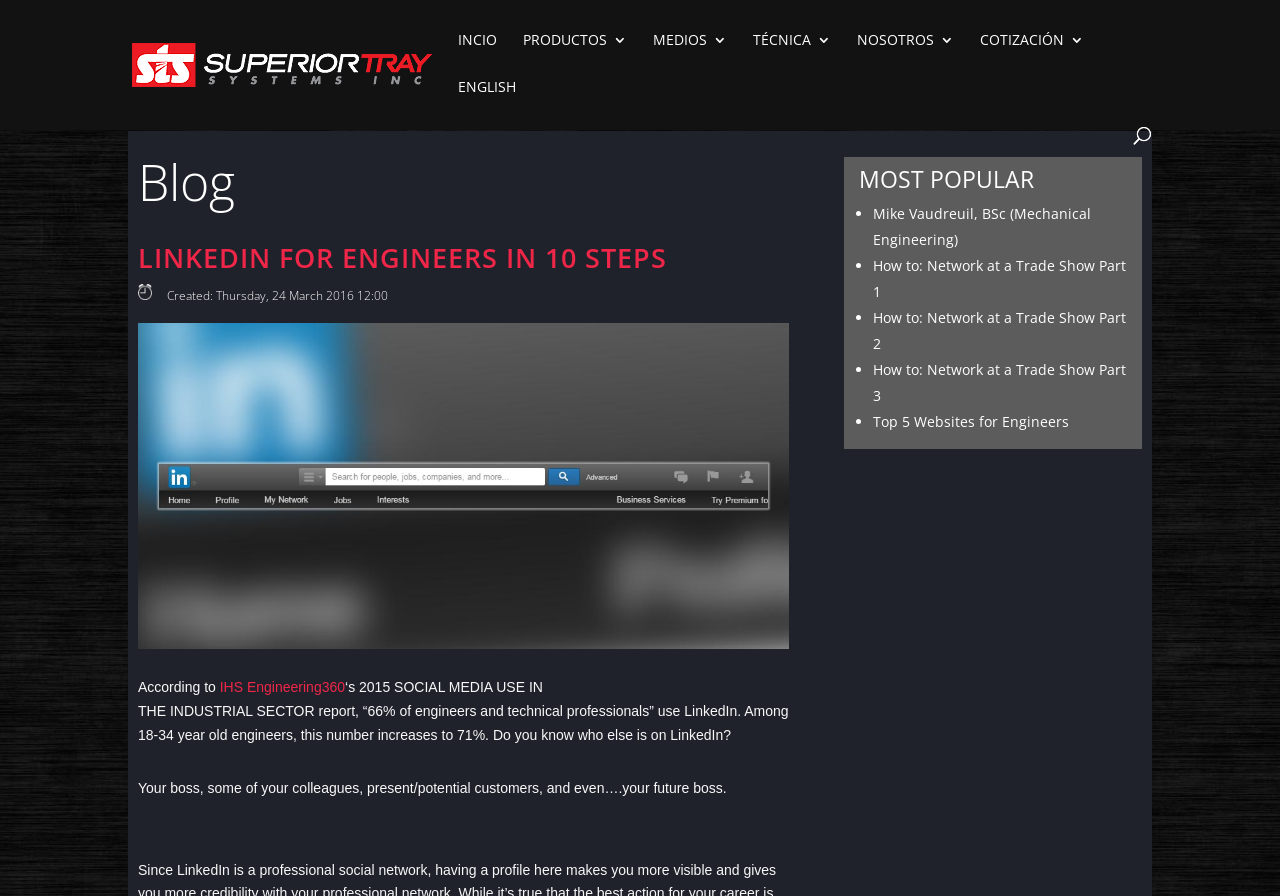Please determine the bounding box coordinates of the element to click on in order to accomplish the following task: "Go to the 'INCIO' page". Ensure the coordinates are four float numbers ranging from 0 to 1, i.e., [left, top, right, bottom].

[0.358, 0.037, 0.388, 0.089]